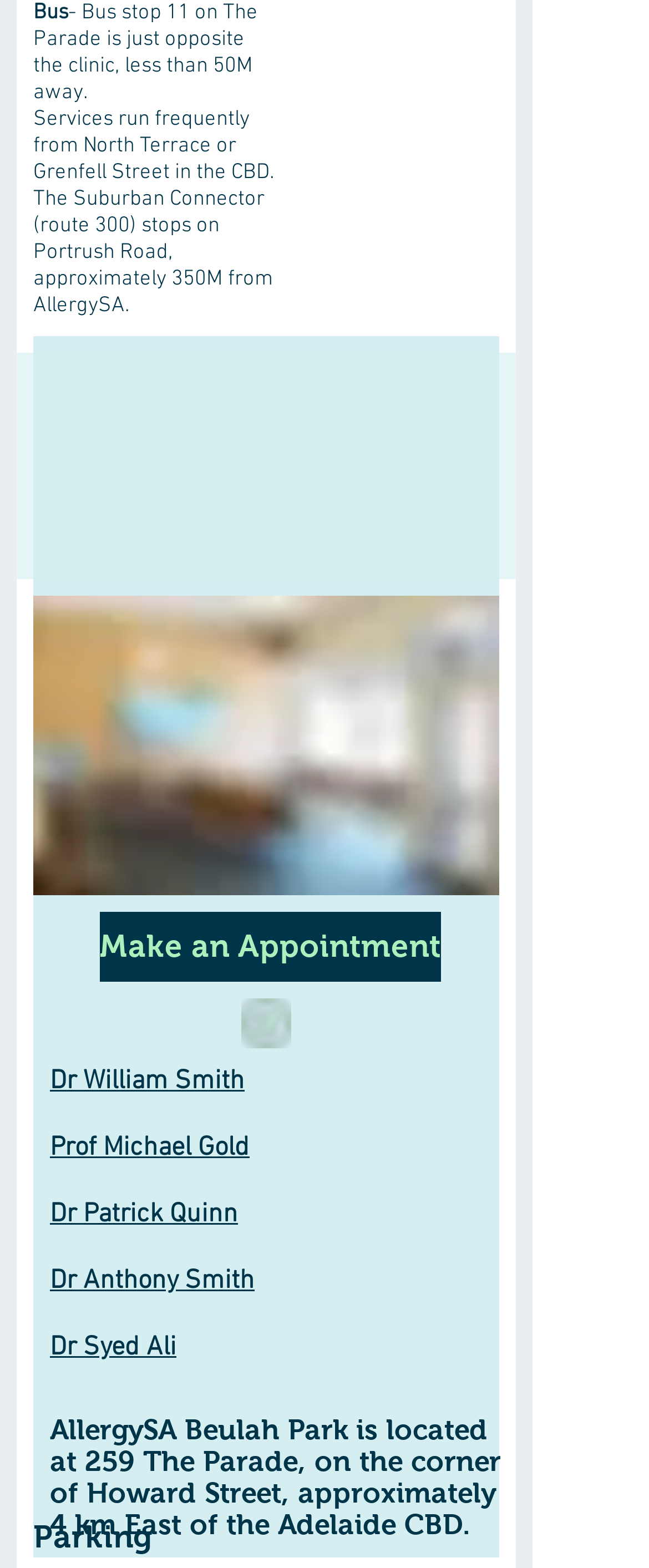Please respond to the question using a single word or phrase:
How many doctors are listed on the webpage?

5